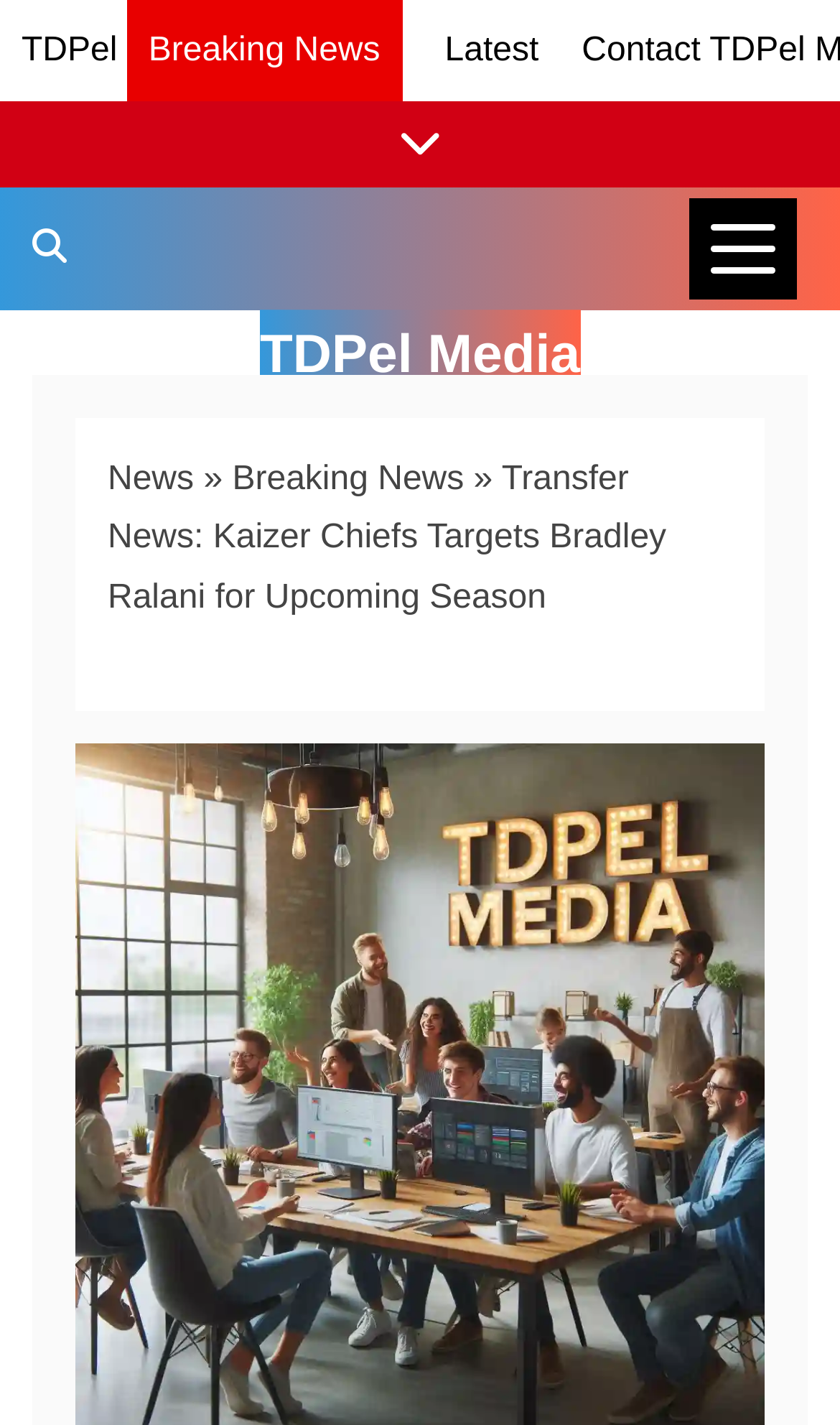Answer the following inquiry with a single word or phrase:
What is the name of the media outlet?

TDPel